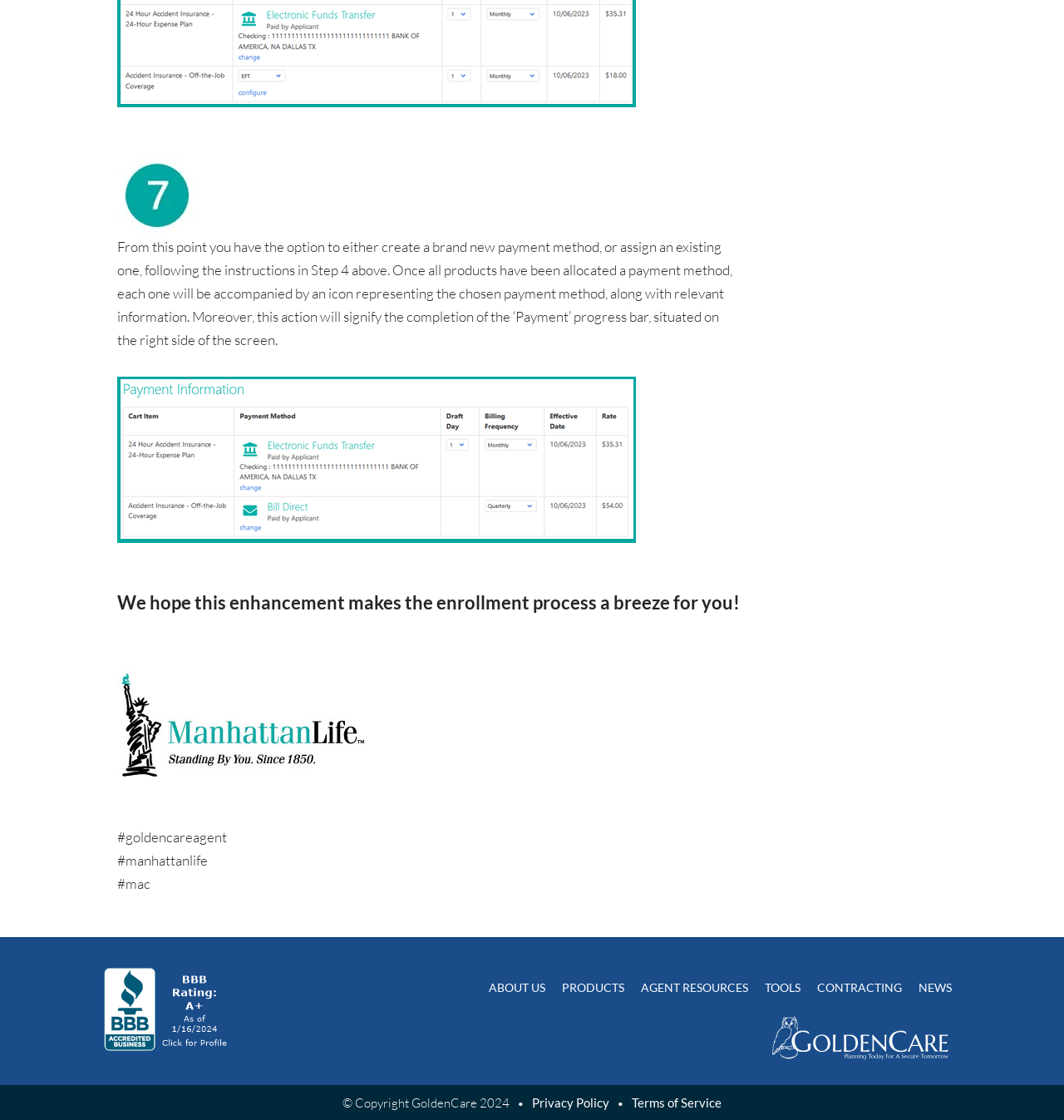Please find and report the bounding box coordinates of the element to click in order to perform the following action: "View PRODUCTS". The coordinates should be expressed as four float numbers between 0 and 1, in the format [left, top, right, bottom].

[0.52, 0.864, 0.595, 0.9]